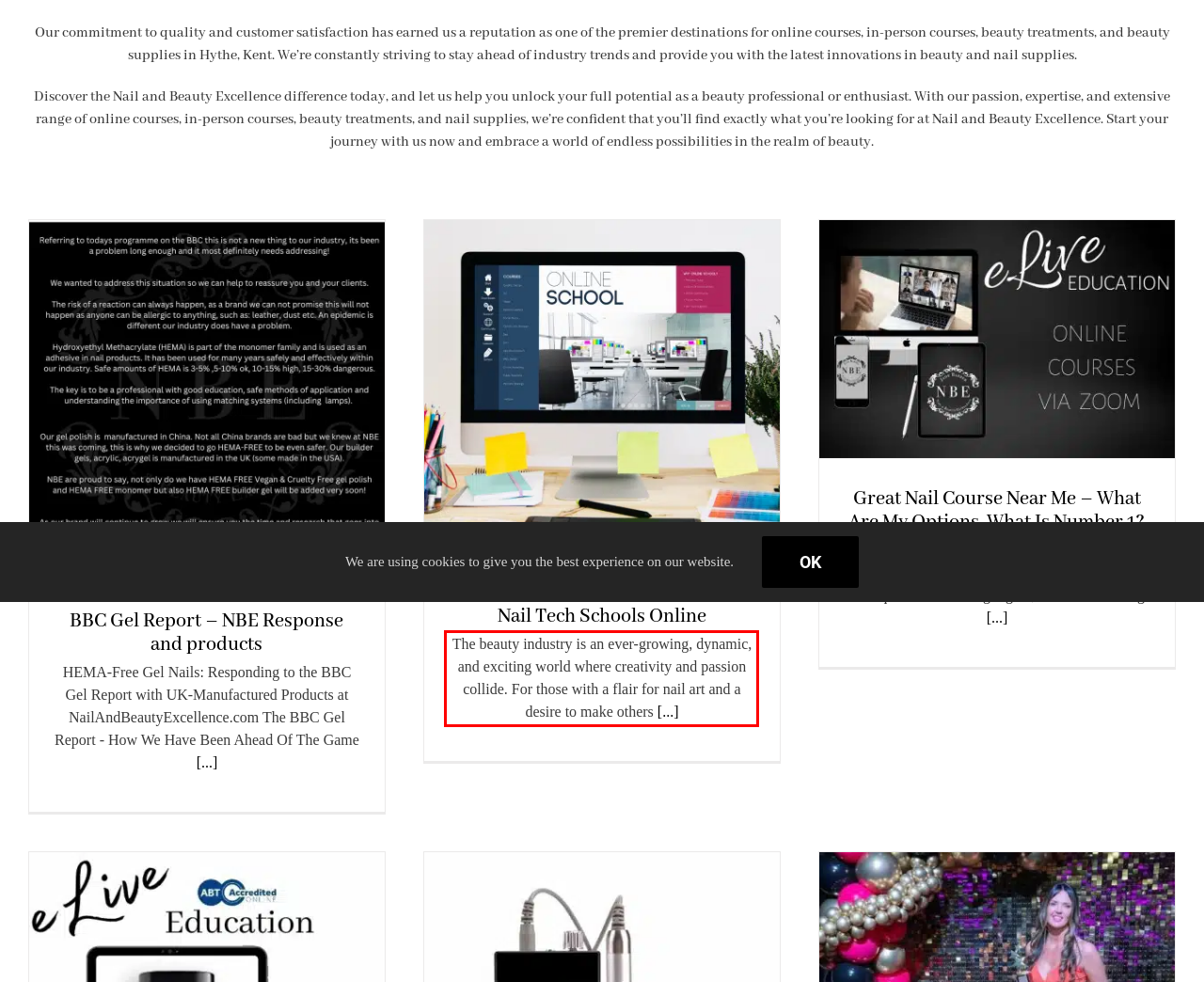Using the provided screenshot, read and generate the text content within the red-bordered area.

The beauty industry is an ever-growing, dynamic, and exciting world where creativity and passion collide. For those with a flair for nail art and a desire to make others [...]